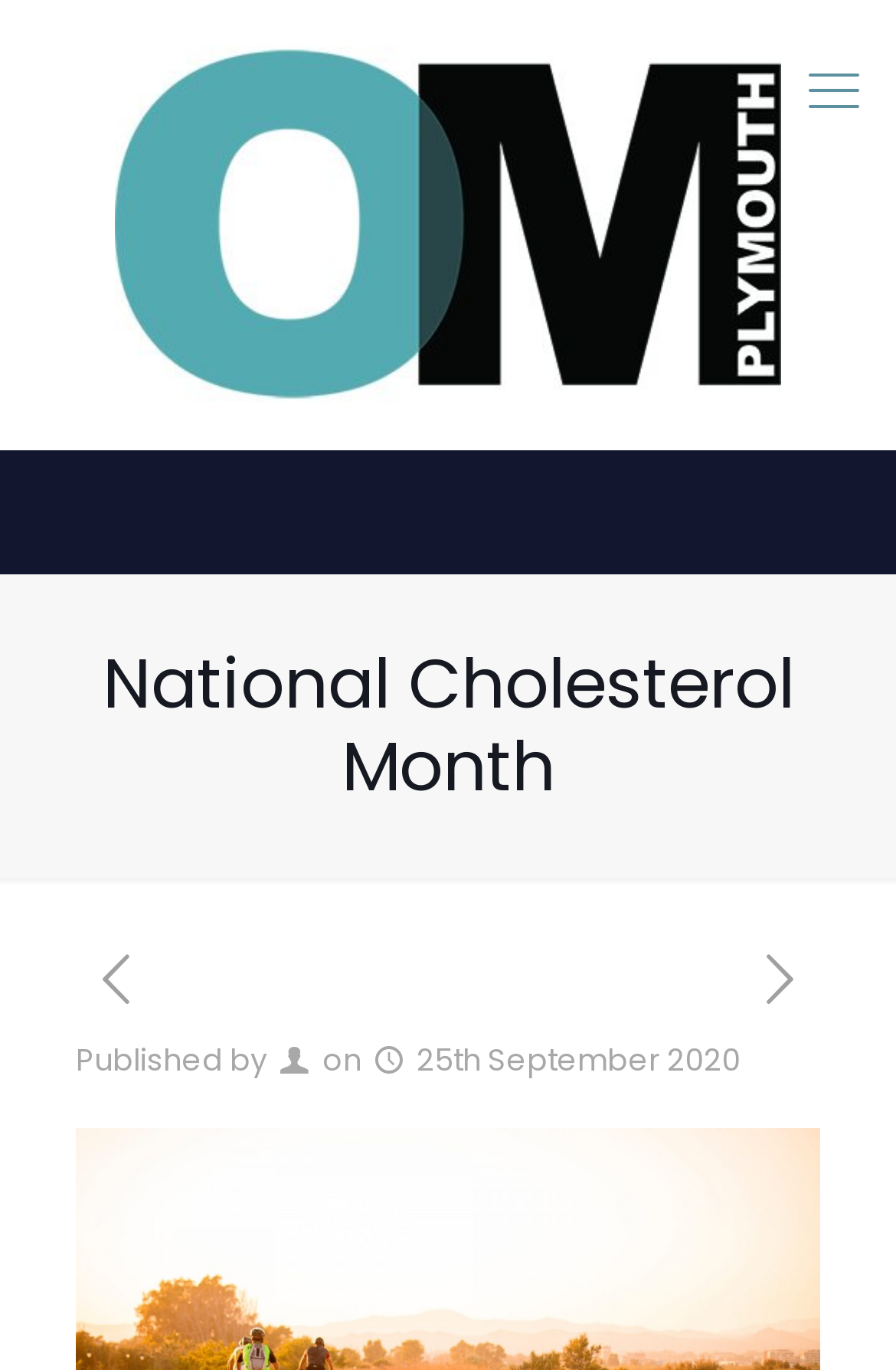What is the date of publication?
Please provide a single word or phrase based on the screenshot.

25th September 2020